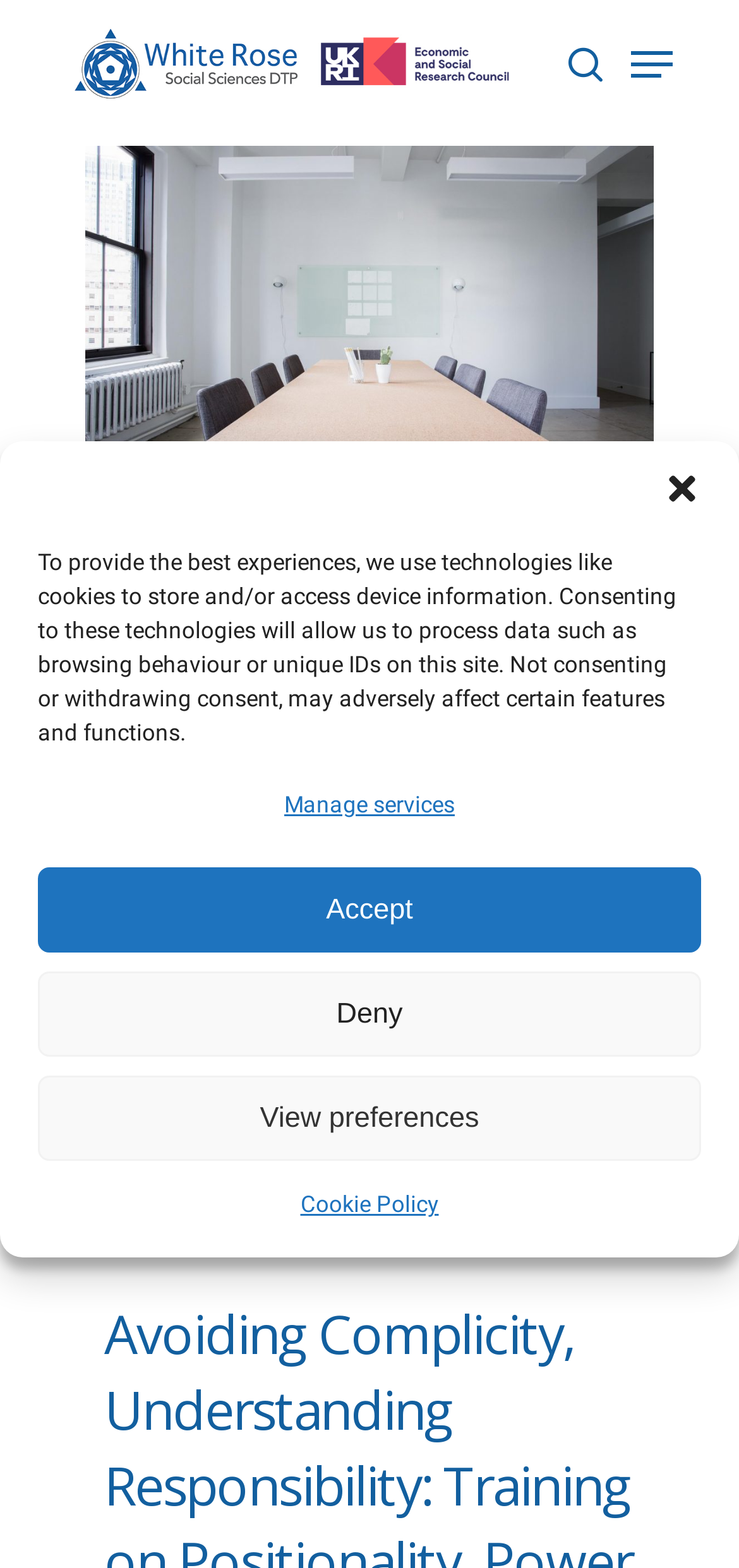Answer this question in one word or a short phrase: What is the date of the event?

02 Nov 2022